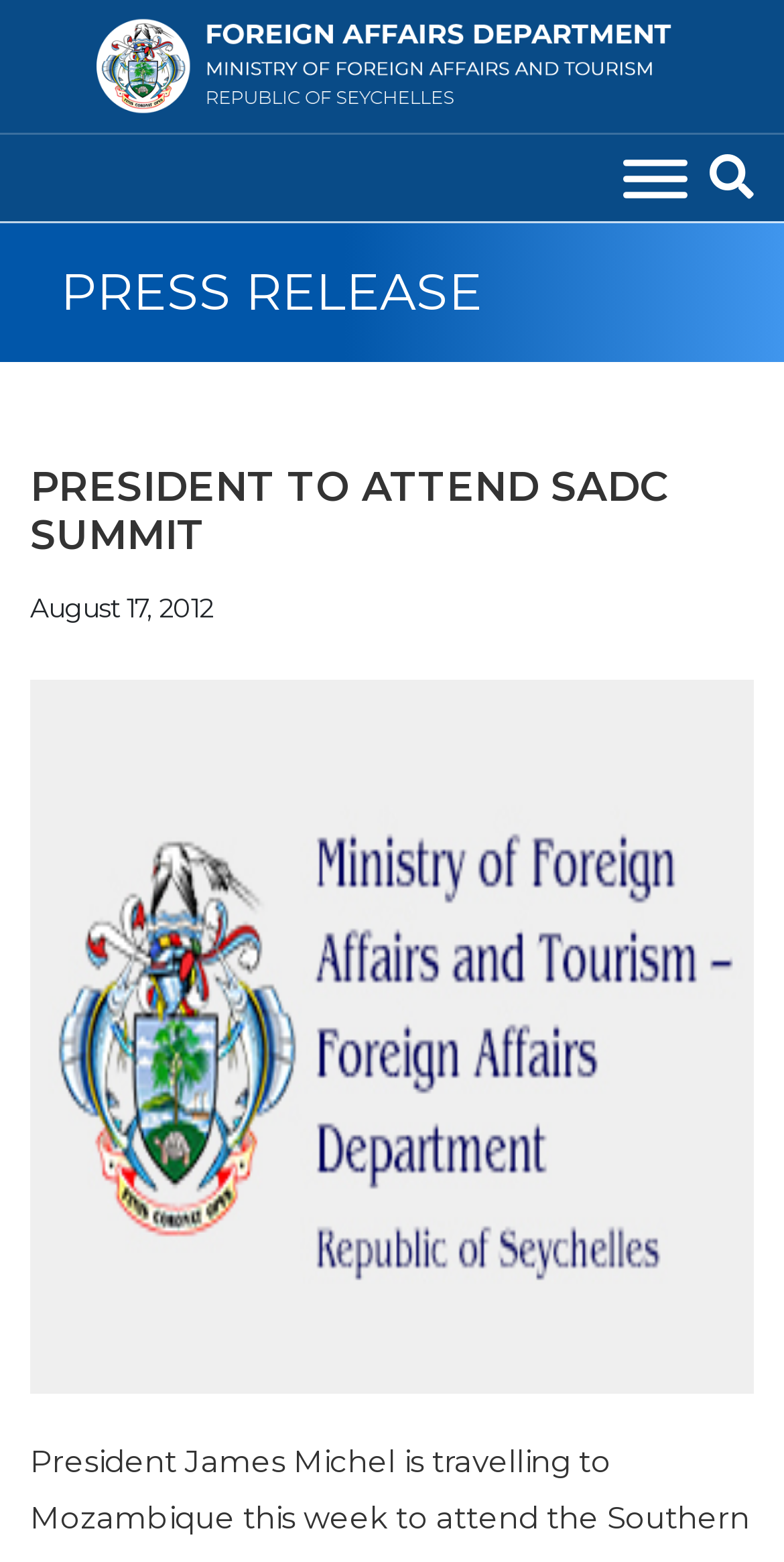Give a one-word or short-phrase answer to the following question: 
What is the category of the webpage?

Press Release